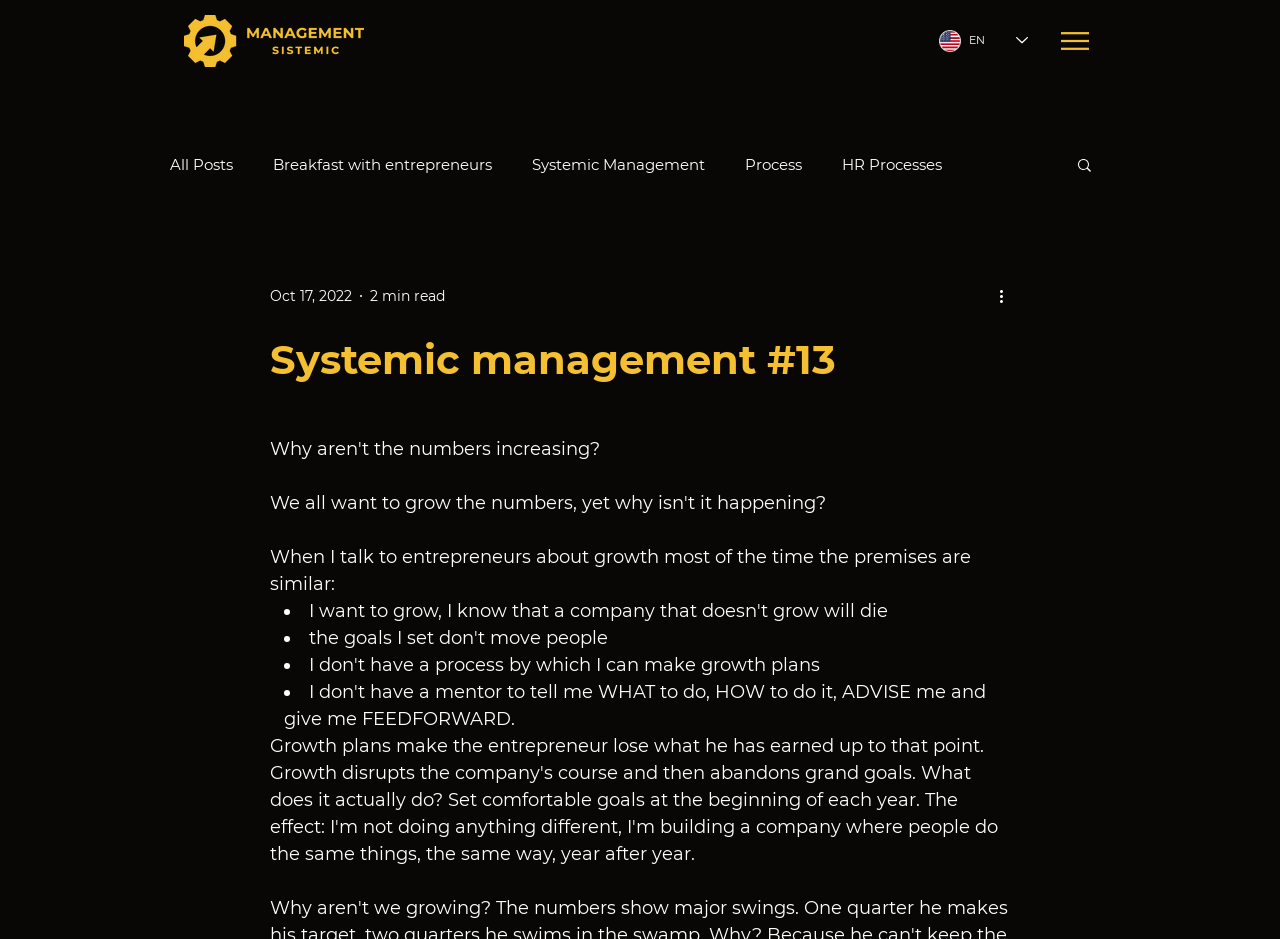Utilize the details in the image to thoroughly answer the following question: What is the purpose of the button with the image?

The button with the image is located next to the navigation menu and has a search icon, indicating that its purpose is to initiate a search function.